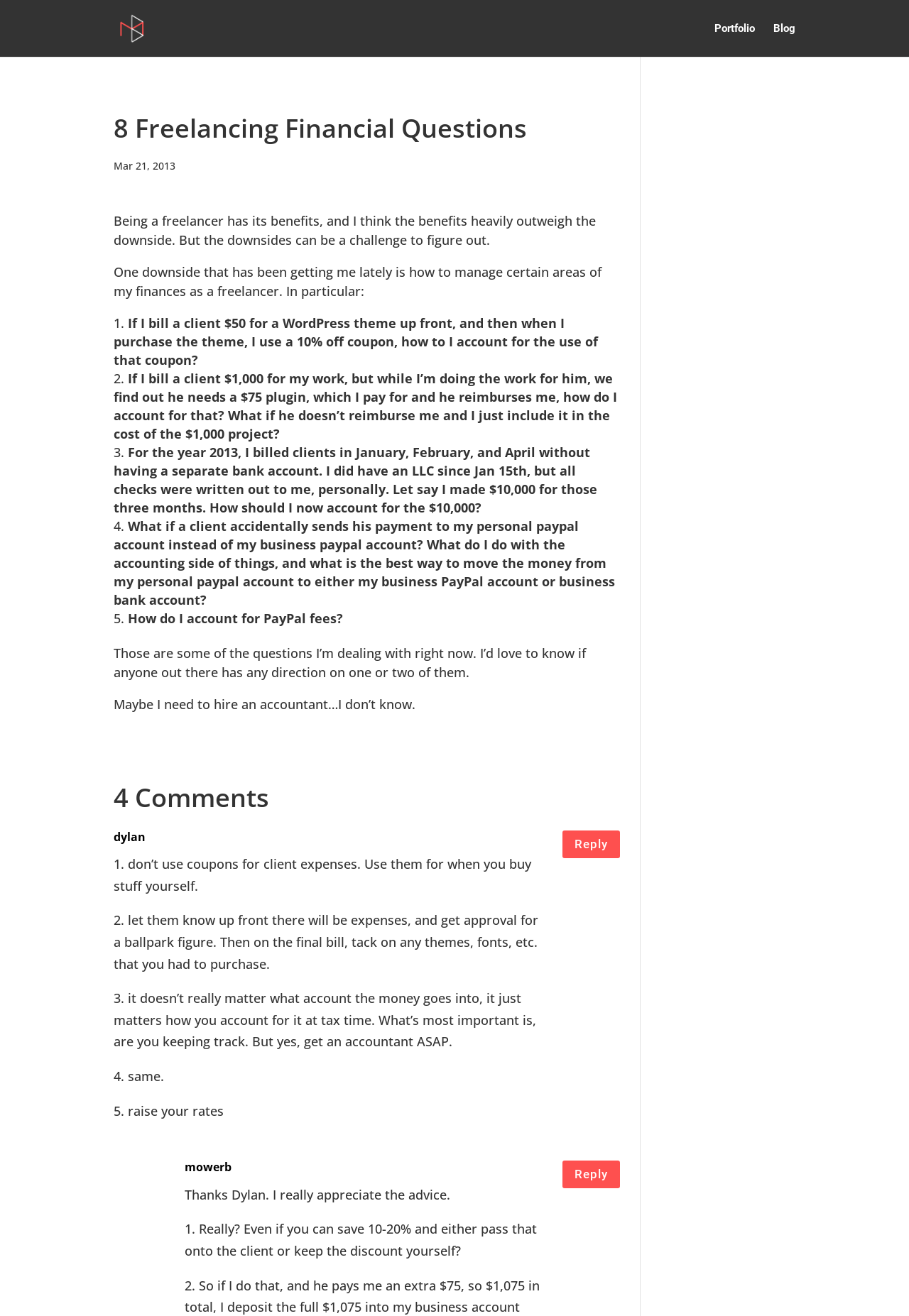How many financial questions does the author have?
Please describe in detail the information shown in the image to answer the question.

The author has 8 financial questions because the webpage title is '8 Freelancing Financial Questions' and the author lists 8 questions in the article.